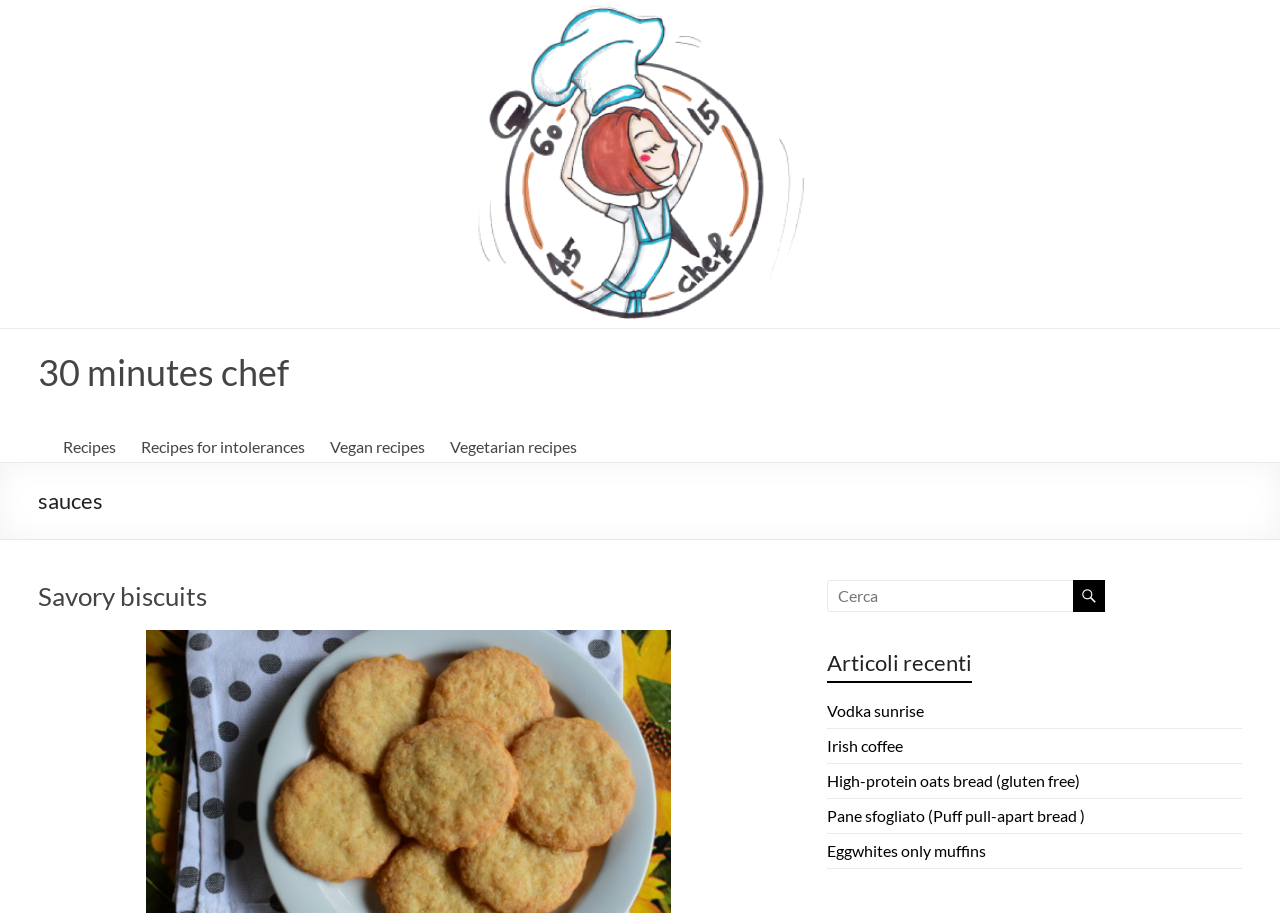Determine the bounding box coordinates of the section I need to click to execute the following instruction: "view vodka sunrise article". Provide the coordinates as four float numbers between 0 and 1, i.e., [left, top, right, bottom].

[0.646, 0.767, 0.722, 0.788]